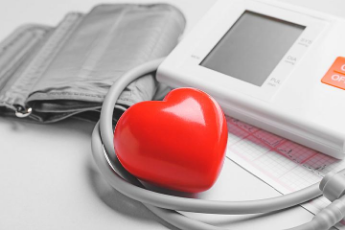Provide an in-depth description of the image.

The image features a close-up view of a modern blood pressure monitor alongside a vibrant red heart symbol, emphasizing the theme of heart health. The blood pressure monitor is depicted with a clear display and connected tubing, suggesting readiness for use. The heart sits prominently on the surface, symbolizing the importance of cardiovascular health and the need for regular monitoring. This visual aligns with the overarching message of promoting heart health awareness, highlighting the significance of tracking vital health metrics like blood pressure as a means to combat heart disease, which is a leading cause of death in the United States. The accompanying context encourages individuals to take proactive steps toward maintaining a healthy heart through regular check-ups and lifestyle choices.